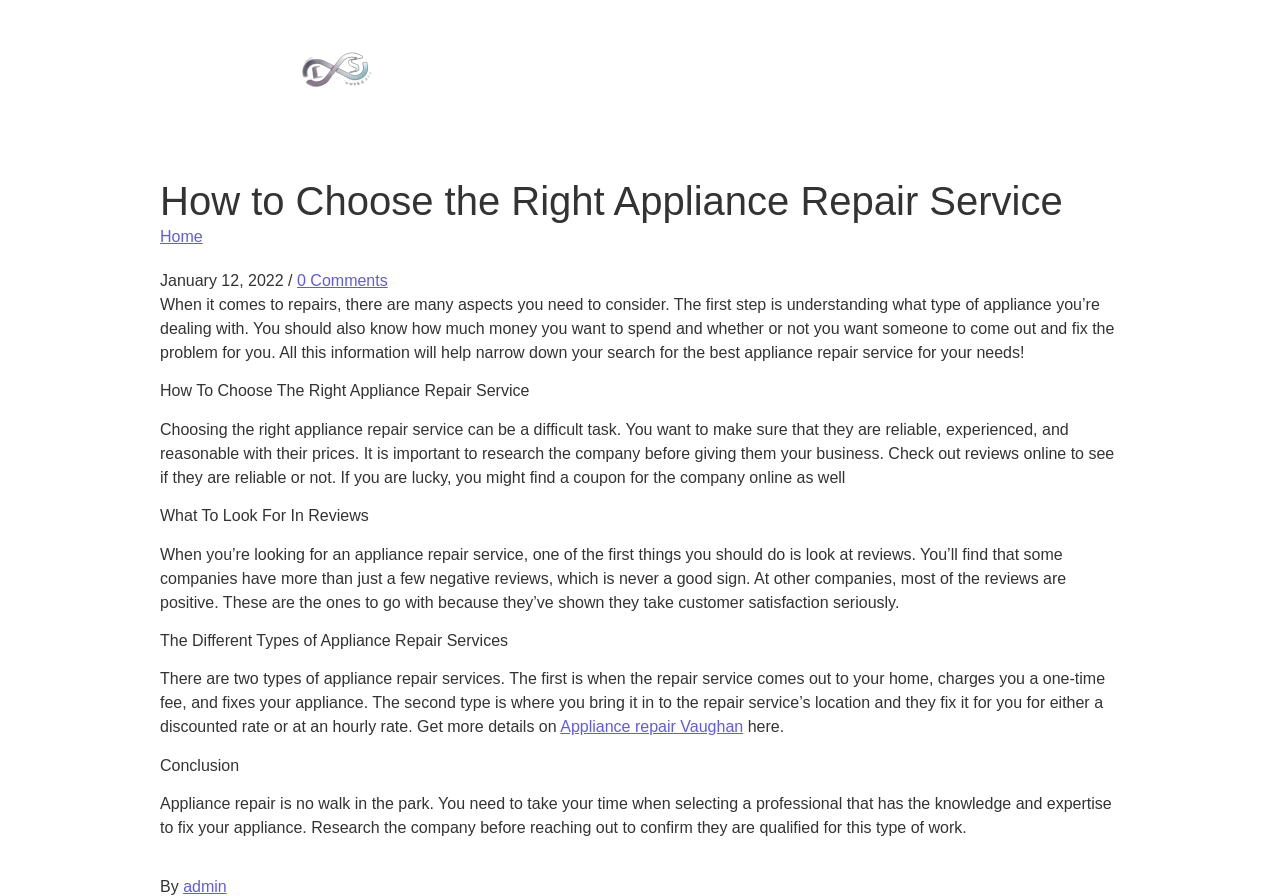Offer a meticulous description of the webpage's structure and content.

This webpage is about choosing the right appliance repair service. At the top, there is a header section with a link to the homepage and a date "January 12, 2022". Below the header, there is a brief introduction to the importance of considering various aspects when searching for an appliance repair service.

The main content of the webpage is divided into several sections. The first section has a heading "How To Choose The Right Appliance Repair Service" and discusses the importance of researching a company before giving them business. The next section, "What To Look For In Reviews", explains the significance of checking online reviews to ensure a company is reliable.

Following this, there is a section titled "The Different Types of Appliance Repair Services", which describes two types of appliance repair services: one where the repair service comes to the customer's home, and another where the customer brings the appliance to the repair service's location.

There is a link to "Appliance repair Vaughan" in the middle of the page, which is related to the topic of appliance repair services. The webpage concludes with a section titled "Conclusion", which emphasizes the importance of taking time to select a professional with the knowledge and expertise to fix an appliance.

At the very bottom of the page, there is a credit line "By admin", indicating the author of the content.